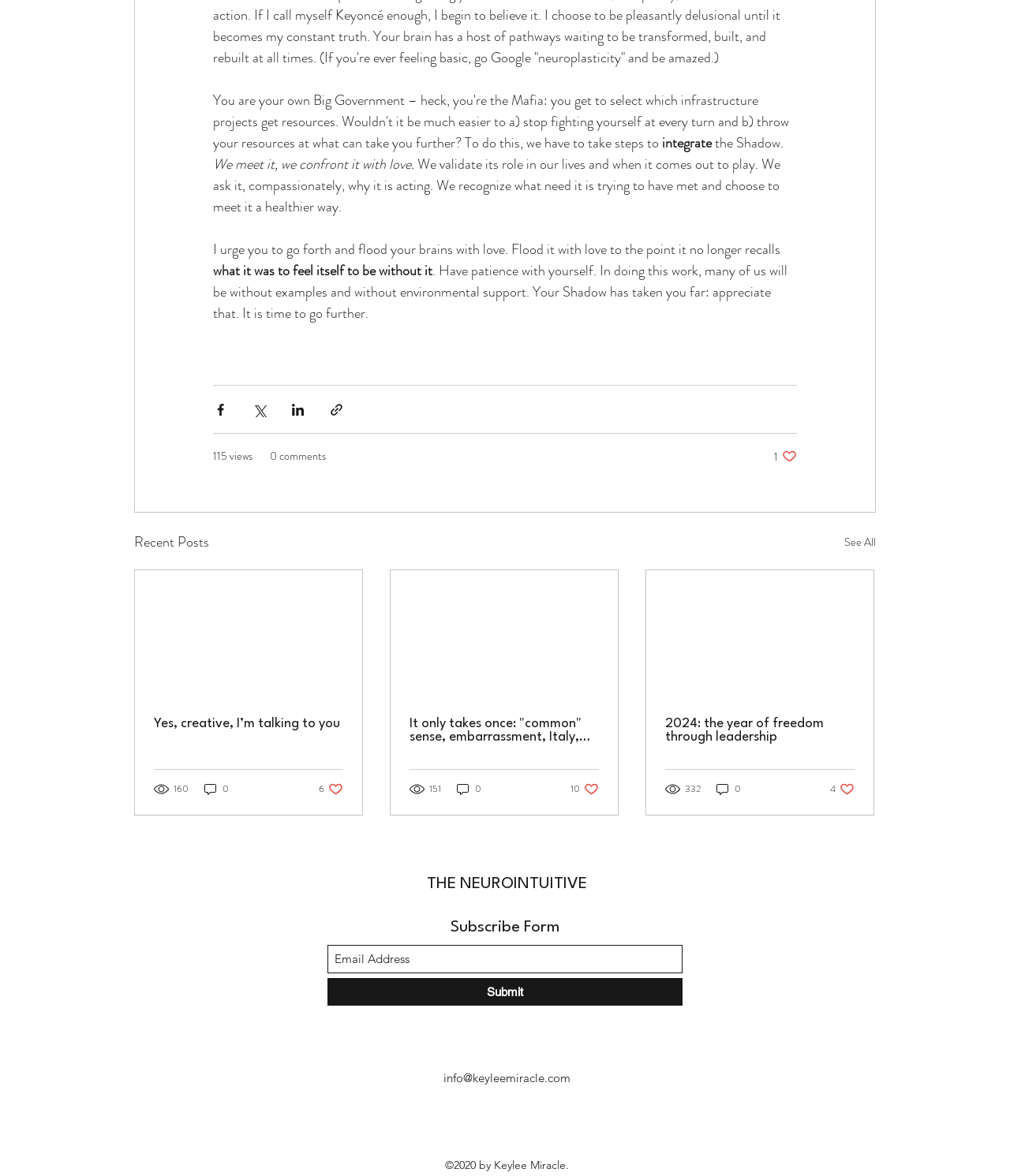Given the description aria-label="Email Address" name="email" placeholder="Email Address", predict the bounding box coordinates of the UI element. Ensure the coordinates are in the format (top-left x, top-left y, bottom-right x, bottom-right y) and all values are between 0 and 1.

[0.324, 0.803, 0.676, 0.828]